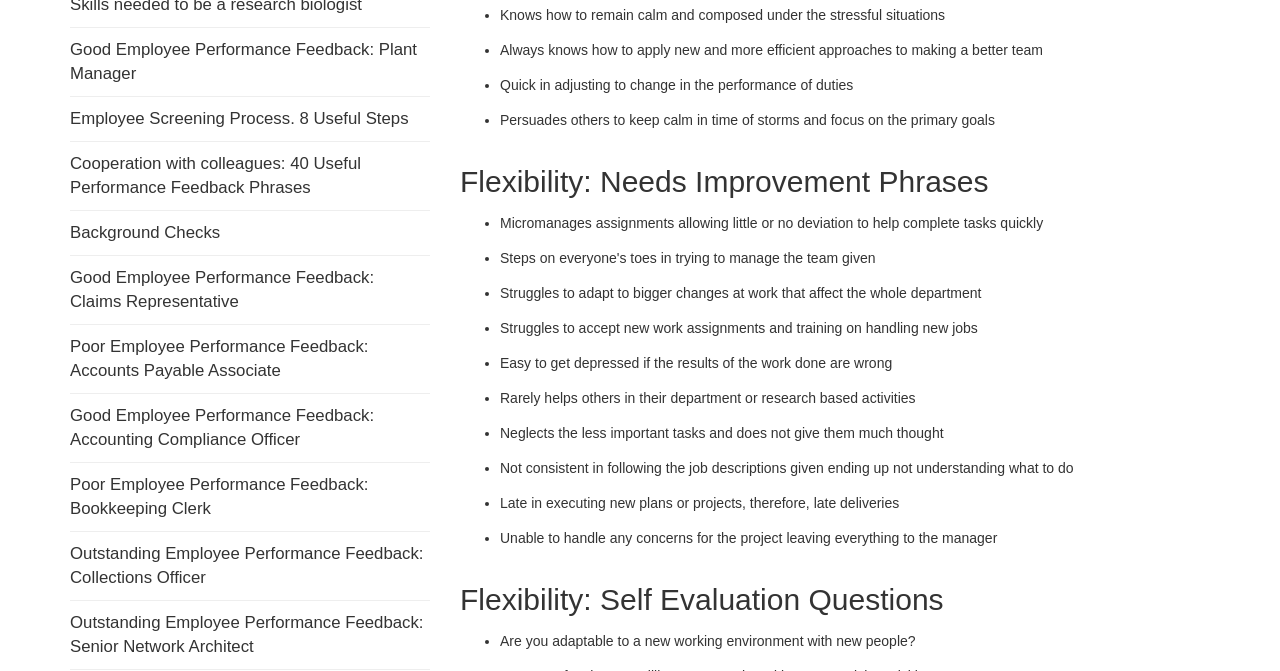Based on the element description: "Background Checks", identify the UI element and provide its bounding box coordinates. Use four float numbers between 0 and 1, [left, top, right, bottom].

[0.055, 0.332, 0.172, 0.36]